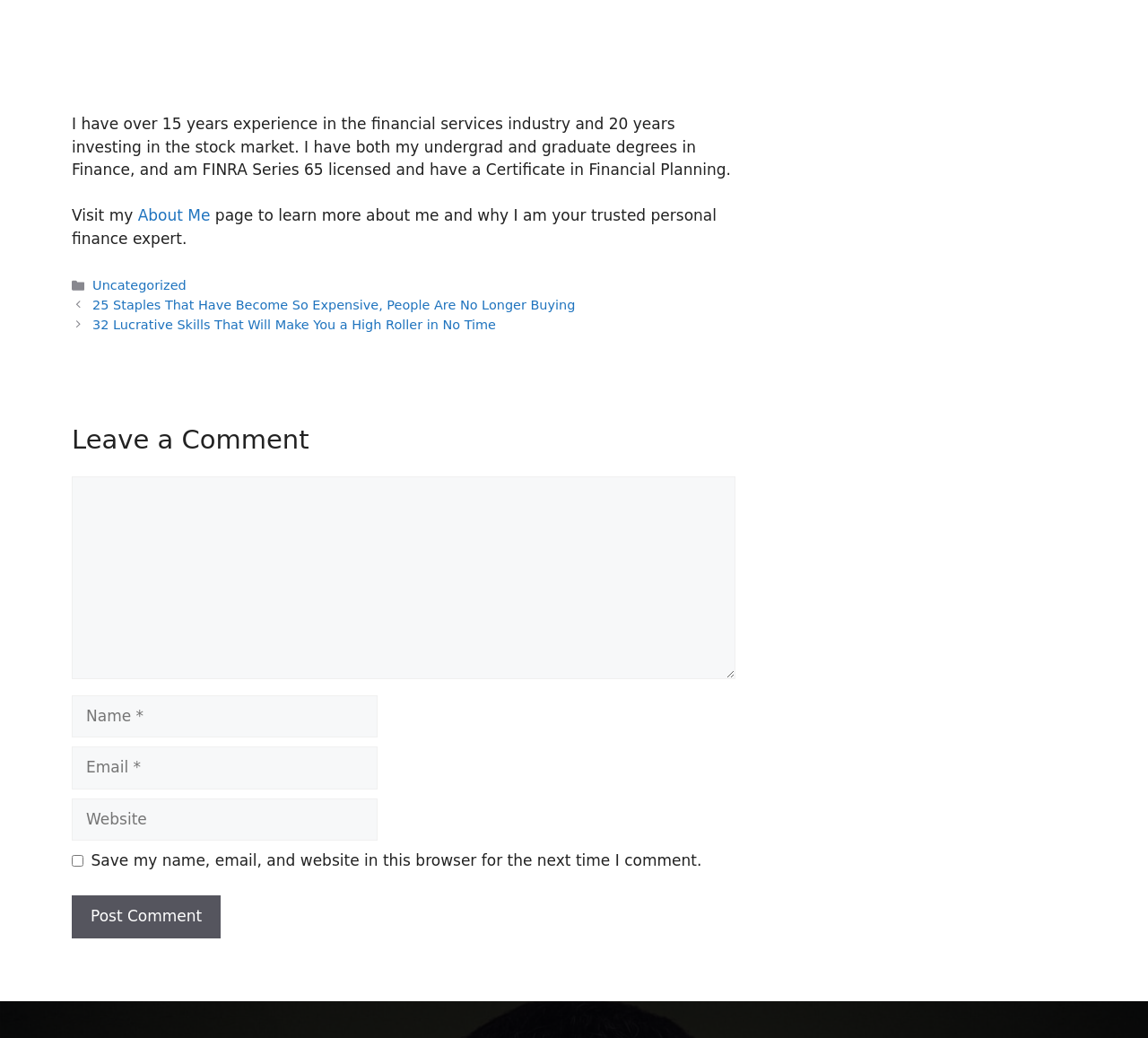Give a concise answer using only one word or phrase for this question:
What is the topic of the previous post?

Expensive staples